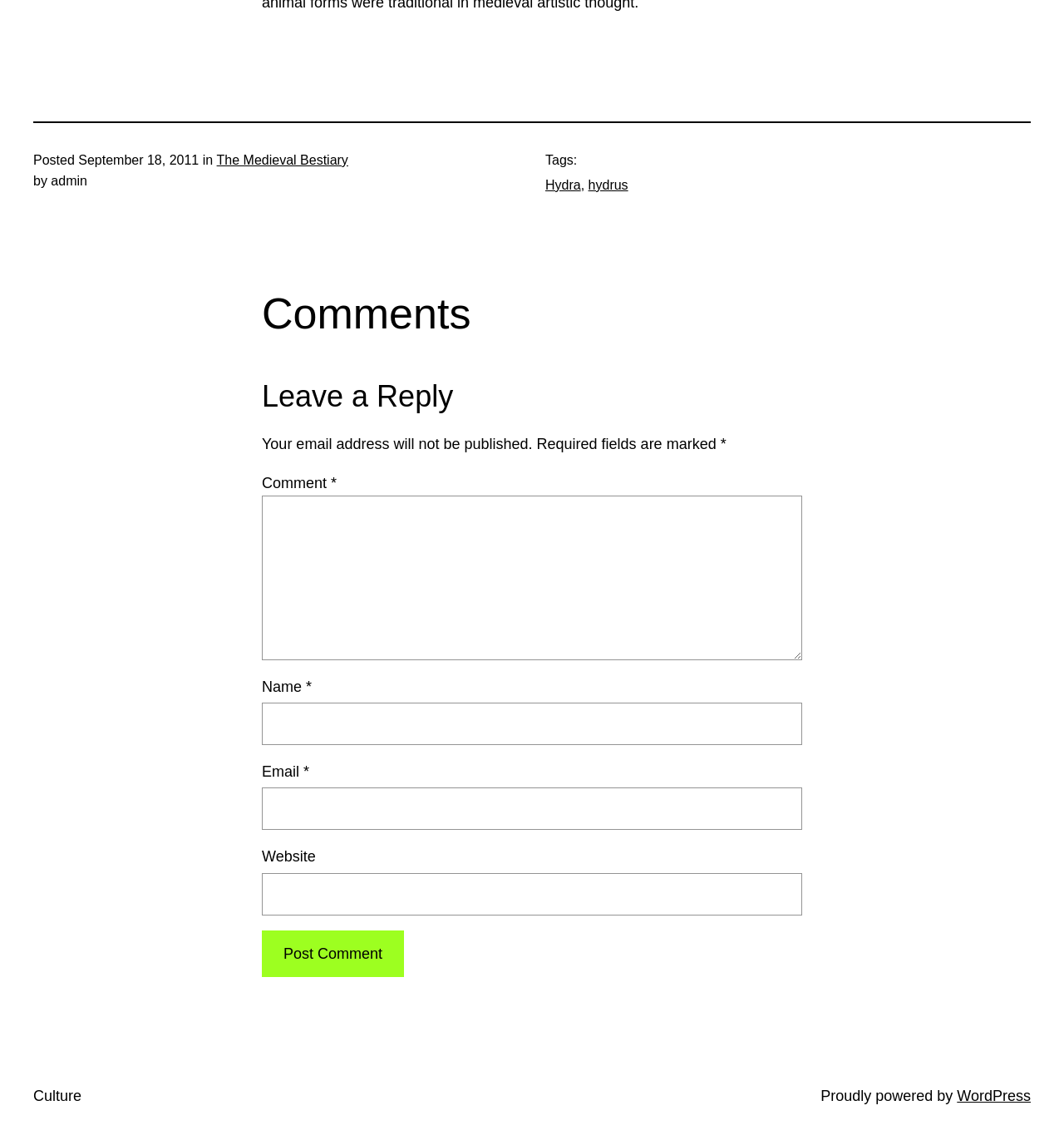Determine the bounding box coordinates of the clickable element to achieve the following action: 'Enter your name in the 'Name' field'. Provide the coordinates as four float values between 0 and 1, formatted as [left, top, right, bottom].

[0.246, 0.614, 0.754, 0.651]